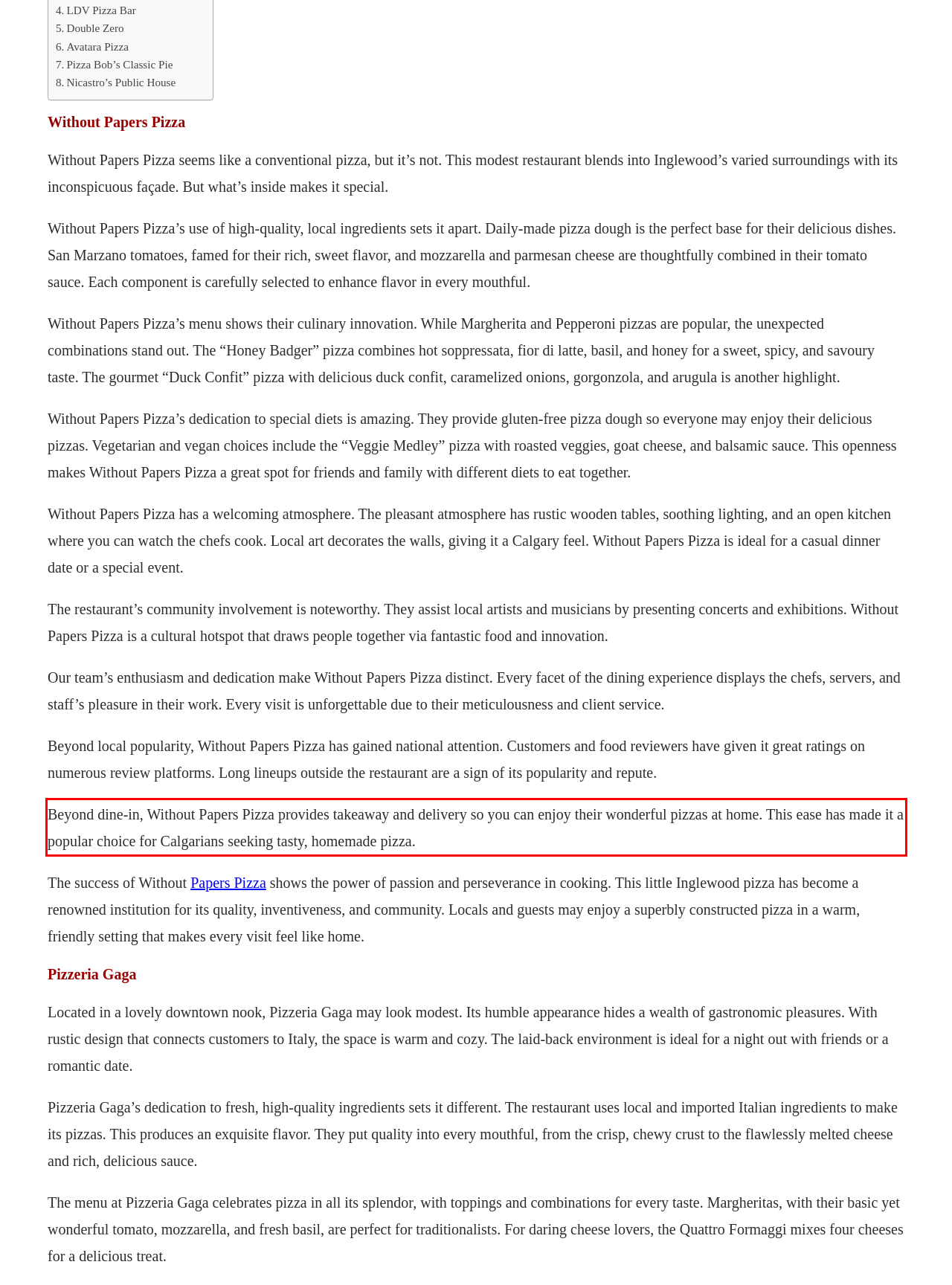Please use OCR to extract the text content from the red bounding box in the provided webpage screenshot.

Beyond dine-in, Without Papers Pizza provides takeaway and delivery so you can enjoy their wonderful pizzas at home. This ease has made it a popular choice for Calgarians seeking tasty, homemade pizza.